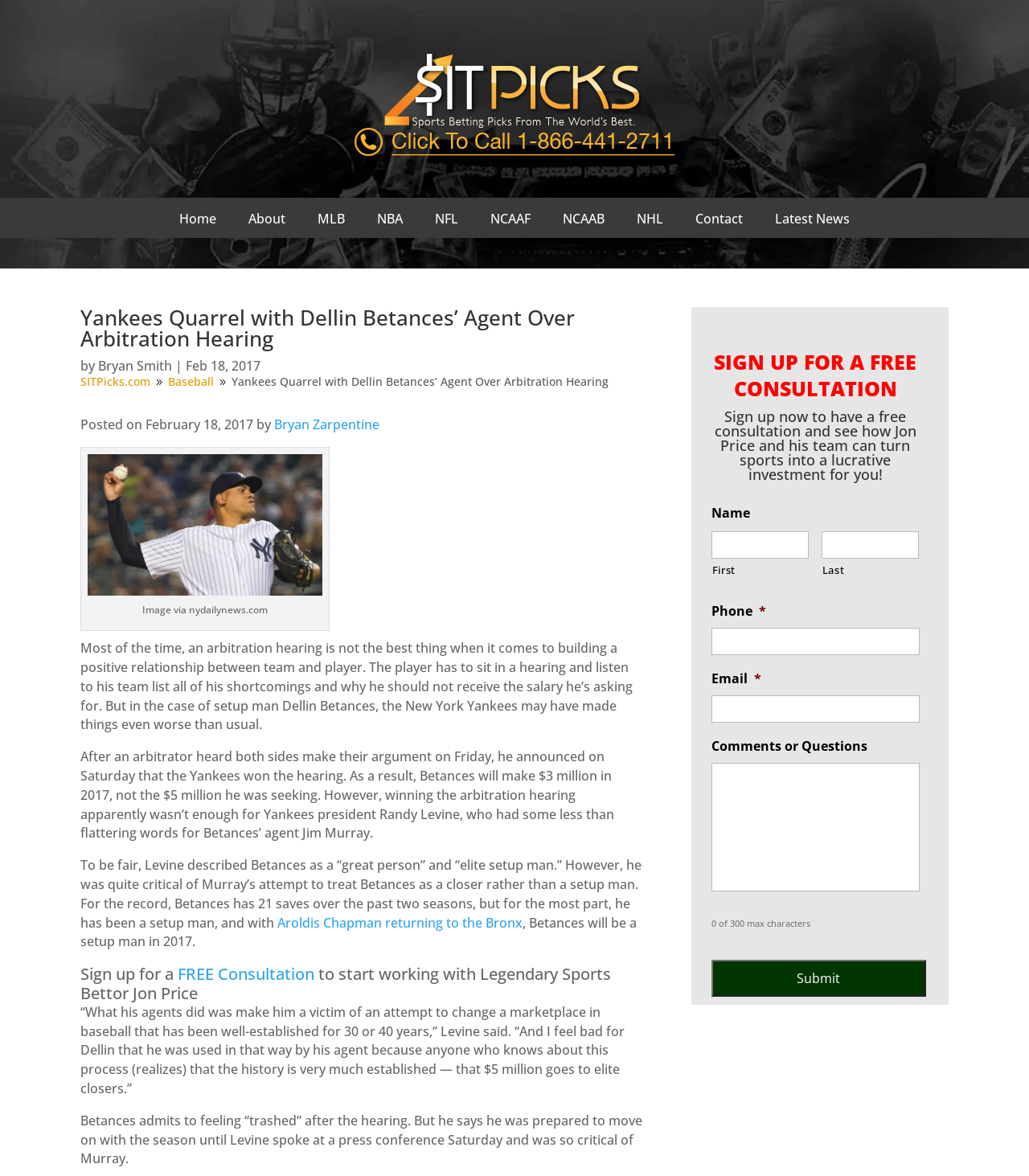Please identify the bounding box coordinates of the element's region that I should click in order to complete the following instruction: "Click on the 'Submit' button". The bounding box coordinates consist of four float numbers between 0 and 1, i.e., [left, top, right, bottom].

[0.691, 0.816, 0.9, 0.848]